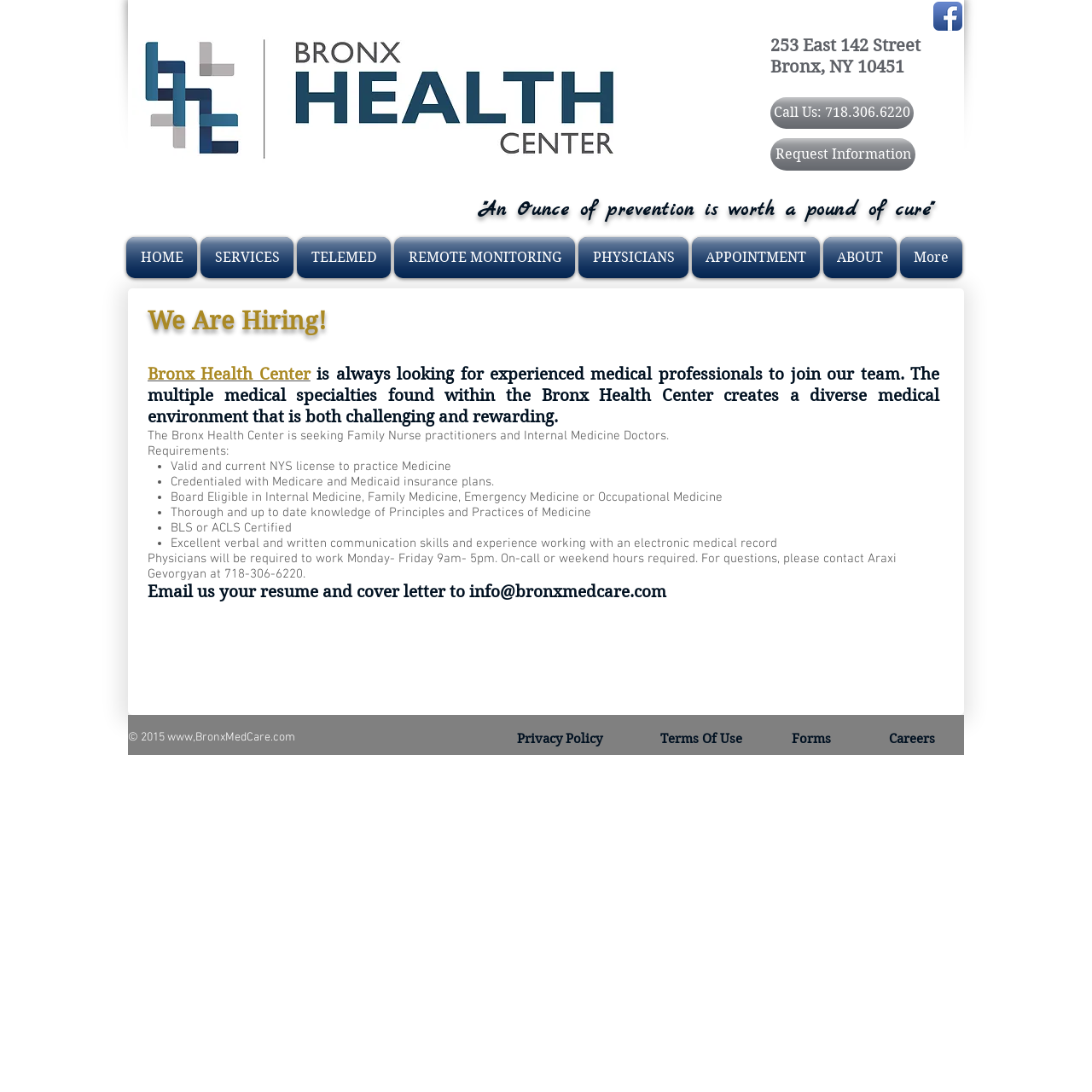Can you provide the bounding box coordinates for the element that should be clicked to implement the instruction: "Click on the 'Previous product' link"?

None